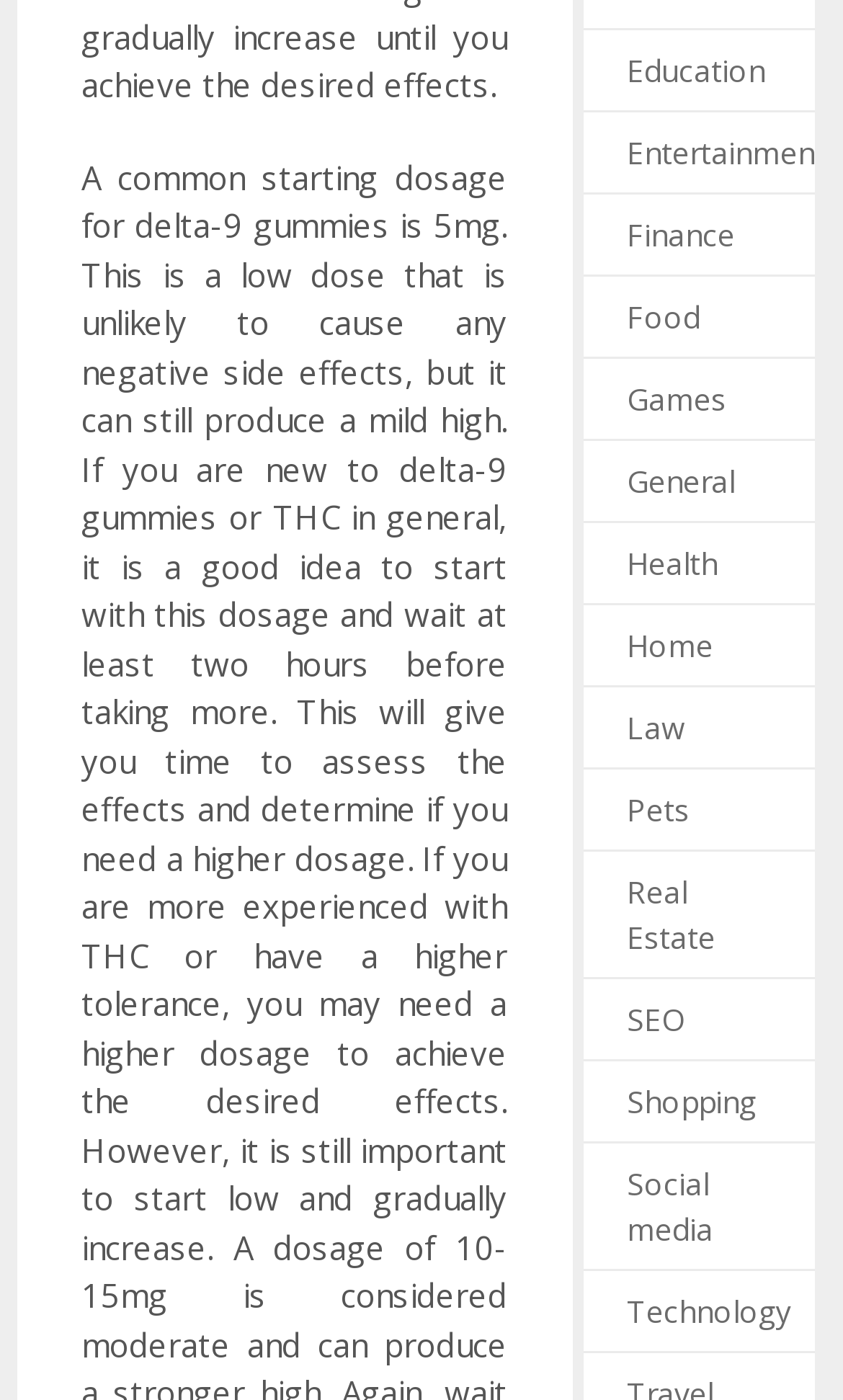What categories are available on this webpage?
Please analyze the image and answer the question with as much detail as possible.

By examining the webpage, I can see a list of links with different categories such as Education, Entertainment, Finance, and so on. These categories are arranged vertically, and their bounding box coordinates indicate their positions on the webpage.